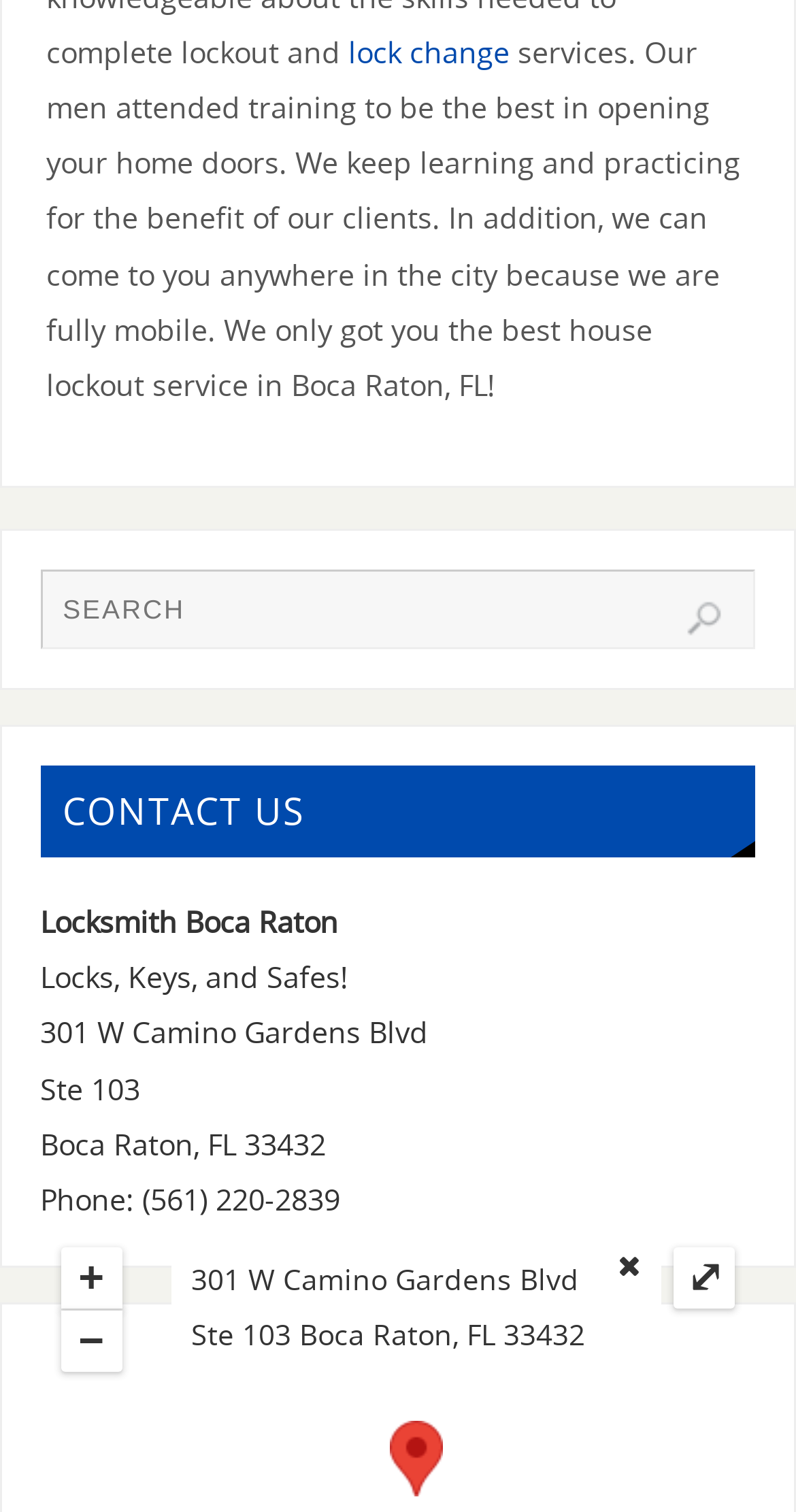Given the element description, predict the bounding box coordinates in the format (top-left x, top-left y, bottom-right x, bottom-right y), using floating point numbers between 0 and 1: Search

[0.86, 0.396, 0.911, 0.423]